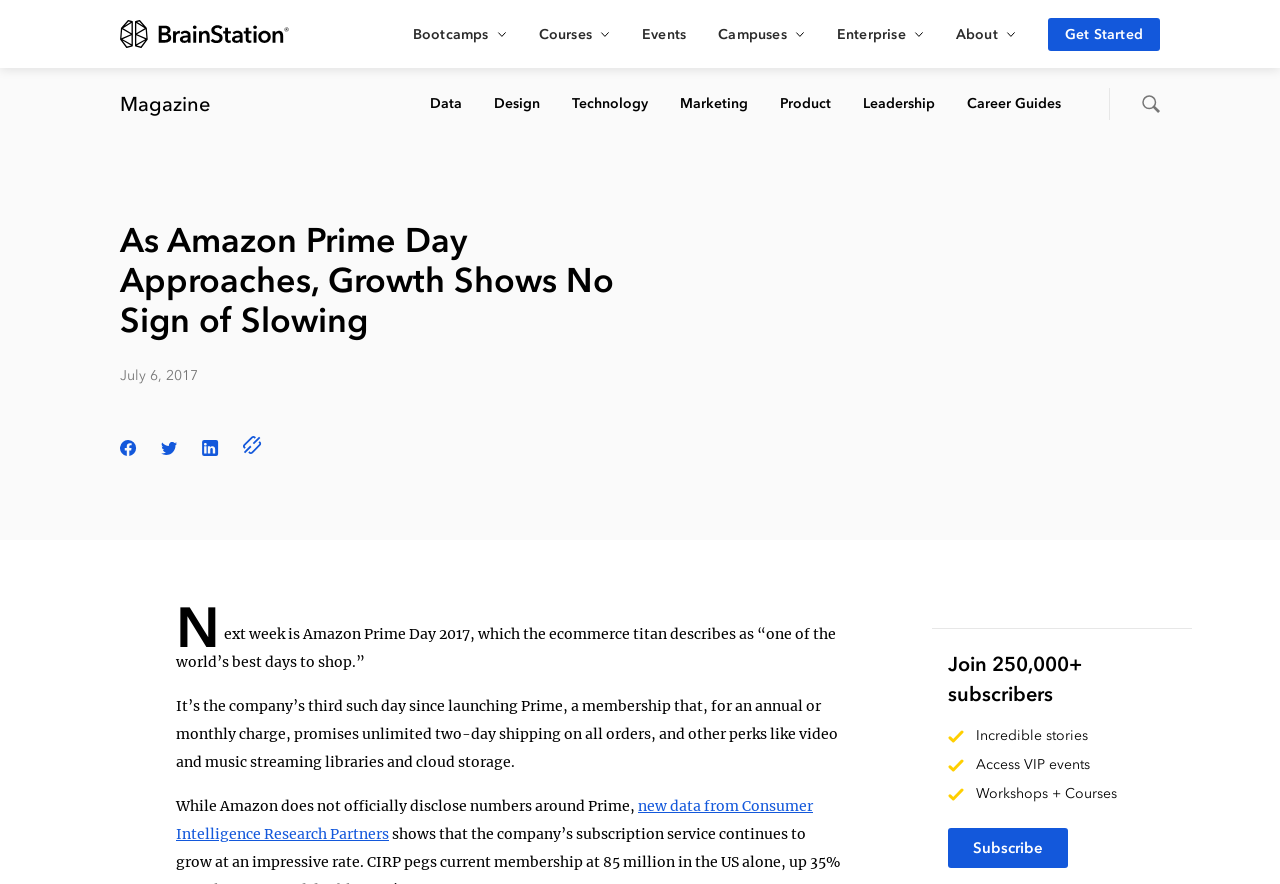Give an extensive and precise description of the webpage.

The webpage is about Amazon Prime Day 2017, with a focus on its growth and impact. At the top, there is a primary navigation menu with 7 buttons and 2 links, including "BrainStation", "Bootcamps", "Courses", "Events", "Campuses", "Enterprise", and "About", as well as a "Get Started" link. Below this menu, there is an in-page navigation section with links to "Magazine", "Data", "Design", "Technology", "Marketing", "Product", "Leadership", "Career Guides", and "Search".

The main content of the page is an article with a heading "As Amazon Prime Day Approaches, Growth Shows No Sign of Slowing". The article is dated July 6, 2017, and has social media sharing links to Facebook, Twitter, and LinkedIn. The article text is divided into several paragraphs, discussing Amazon Prime Day and its benefits, including unlimited two-day shipping, video and music streaming libraries, and cloud storage.

On the right side of the article, there is a section promoting subscription to a newsletter, with a heading "Join 250,000+ subscribers" and three benefits listed: "Incredible stories", "Access VIP events", and "Workshops + Courses". There is a "Subscribe" button below this section.